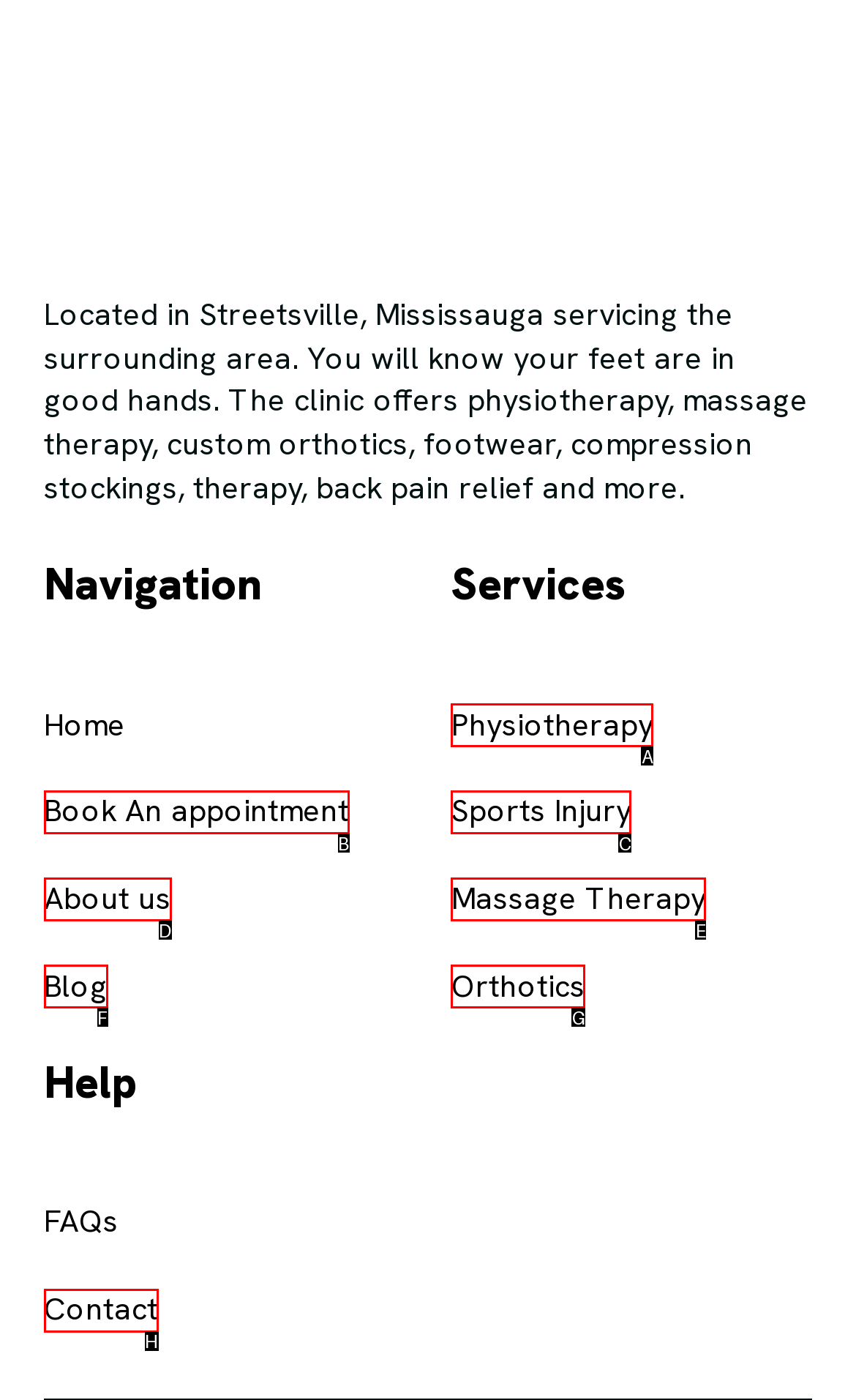Select the option that corresponds to the description: About us
Respond with the letter of the matching choice from the options provided.

D